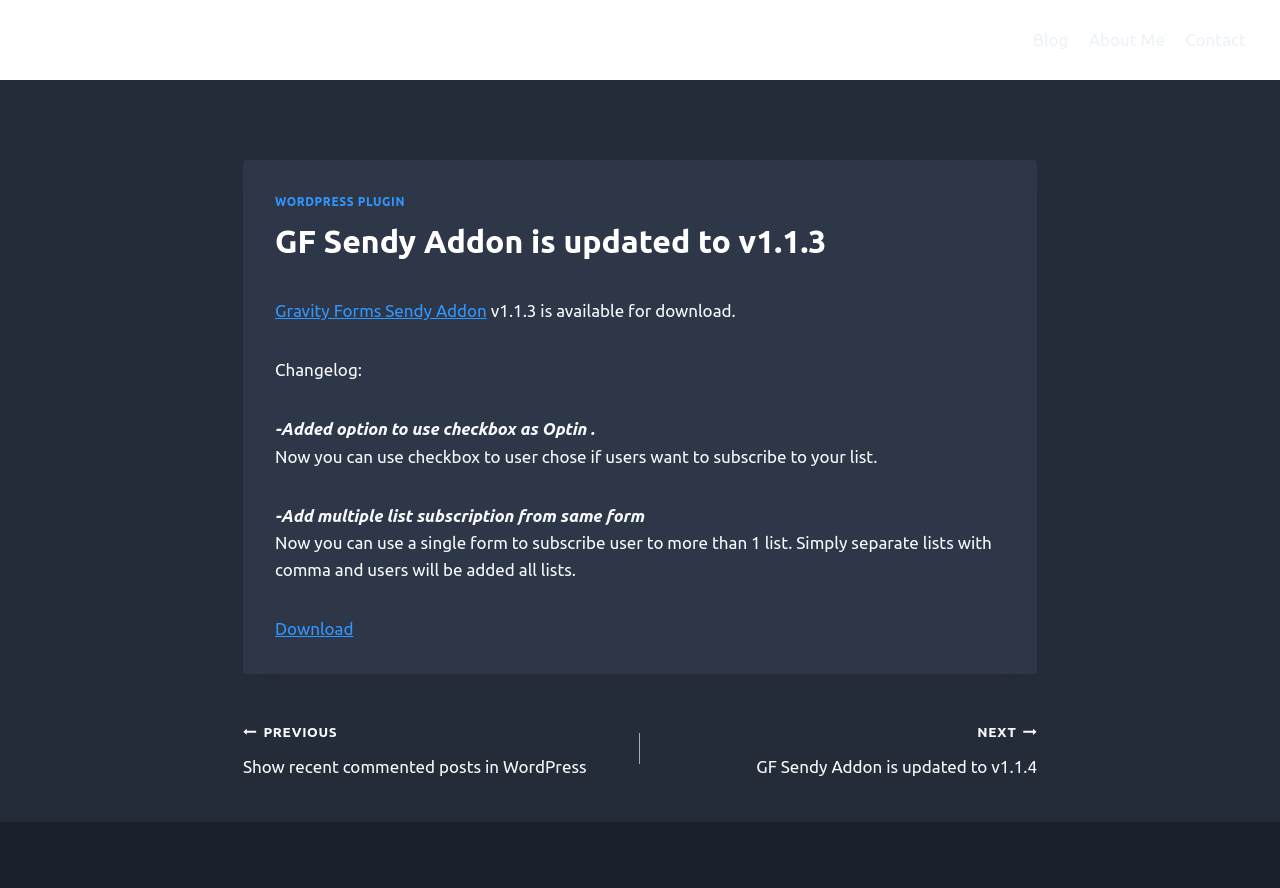Find the bounding box coordinates of the element I should click to carry out the following instruction: "Download the Gravity Forms Sendy Addon".

[0.215, 0.697, 0.276, 0.719]